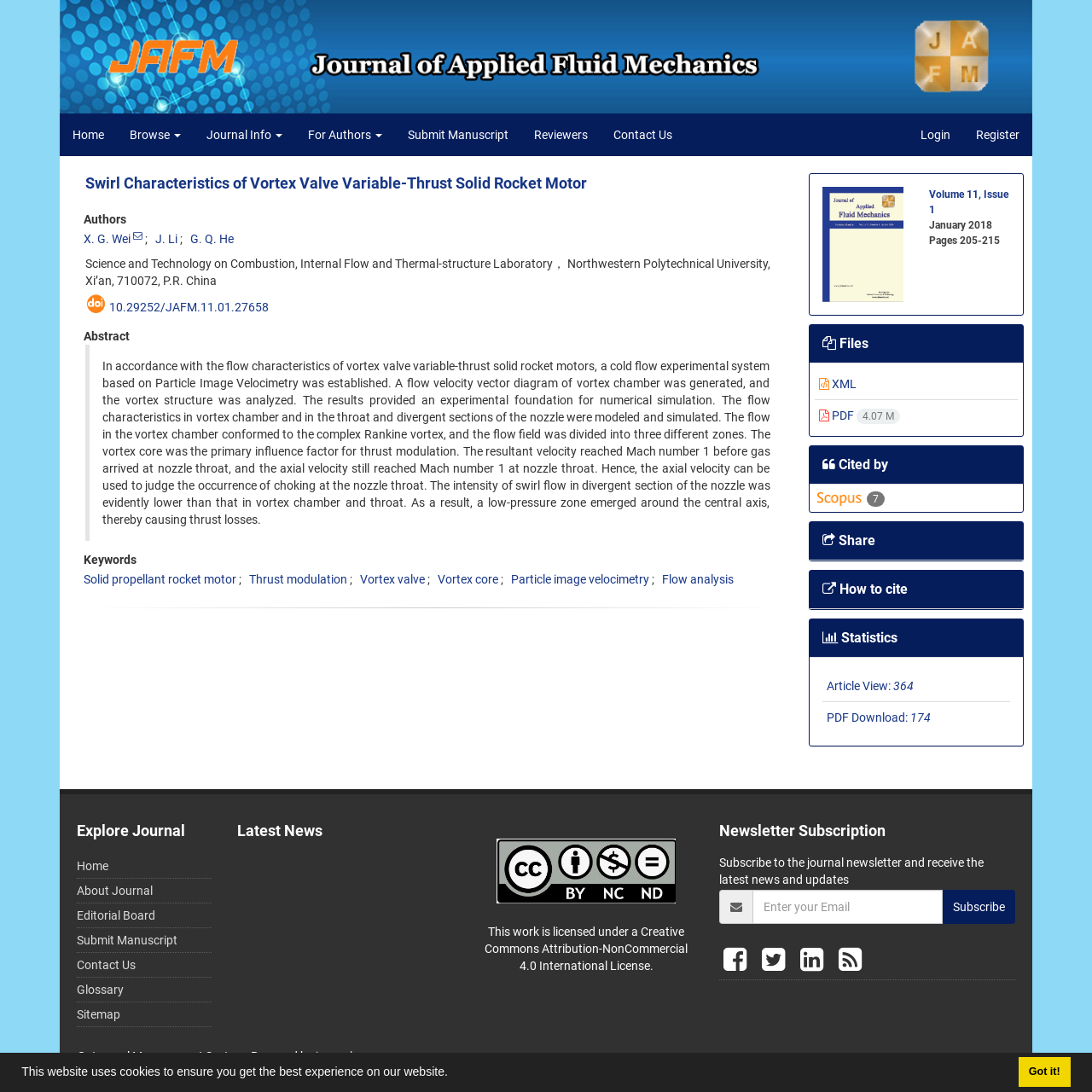Use a single word or phrase to answer the question:
What is the research field of the journal?

Fluid Mechanics